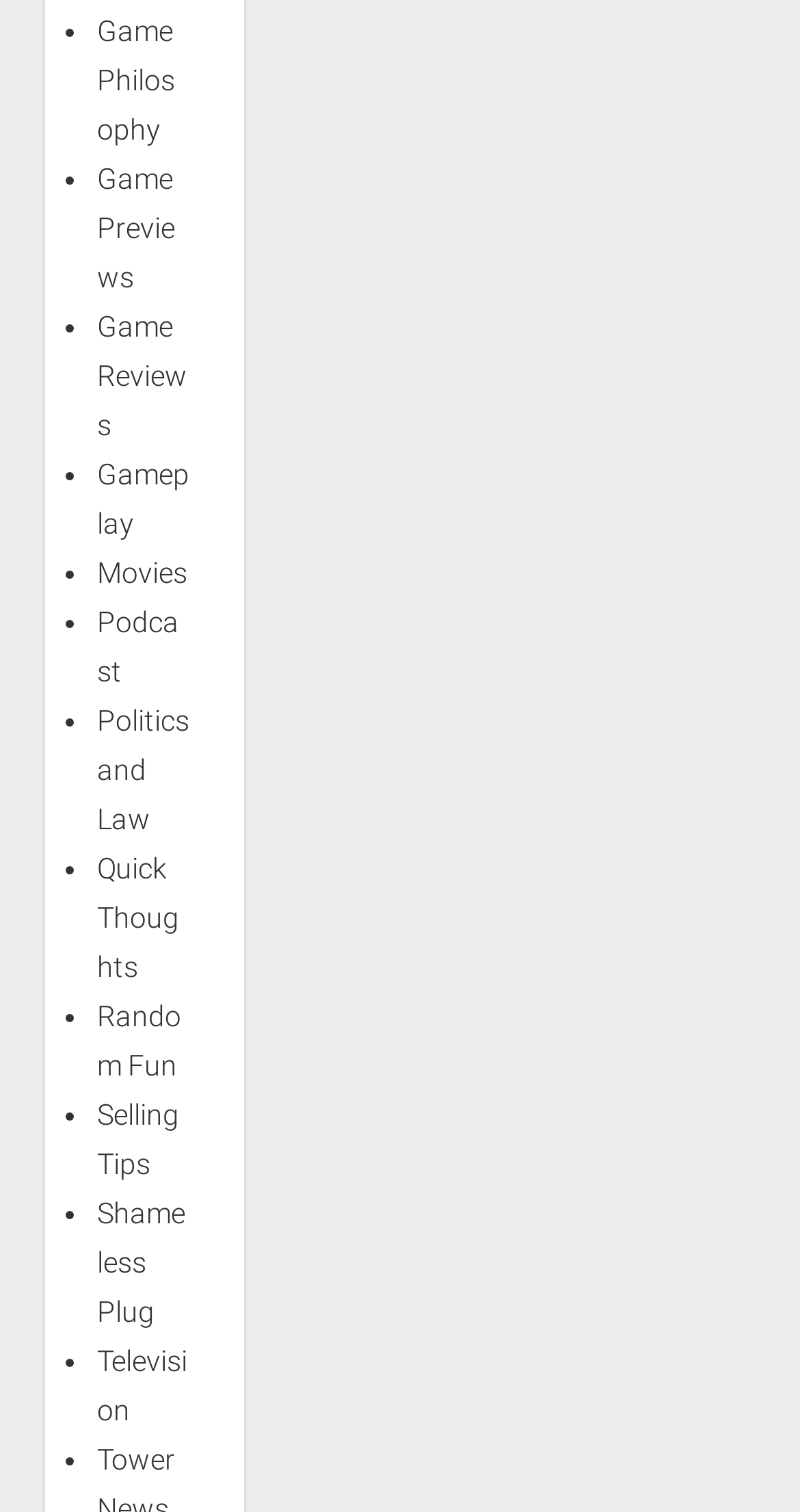Pinpoint the bounding box coordinates of the element you need to click to execute the following instruction: "View Game Reviews". The bounding box should be represented by four float numbers between 0 and 1, in the format [left, top, right, bottom].

[0.121, 0.205, 0.234, 0.292]